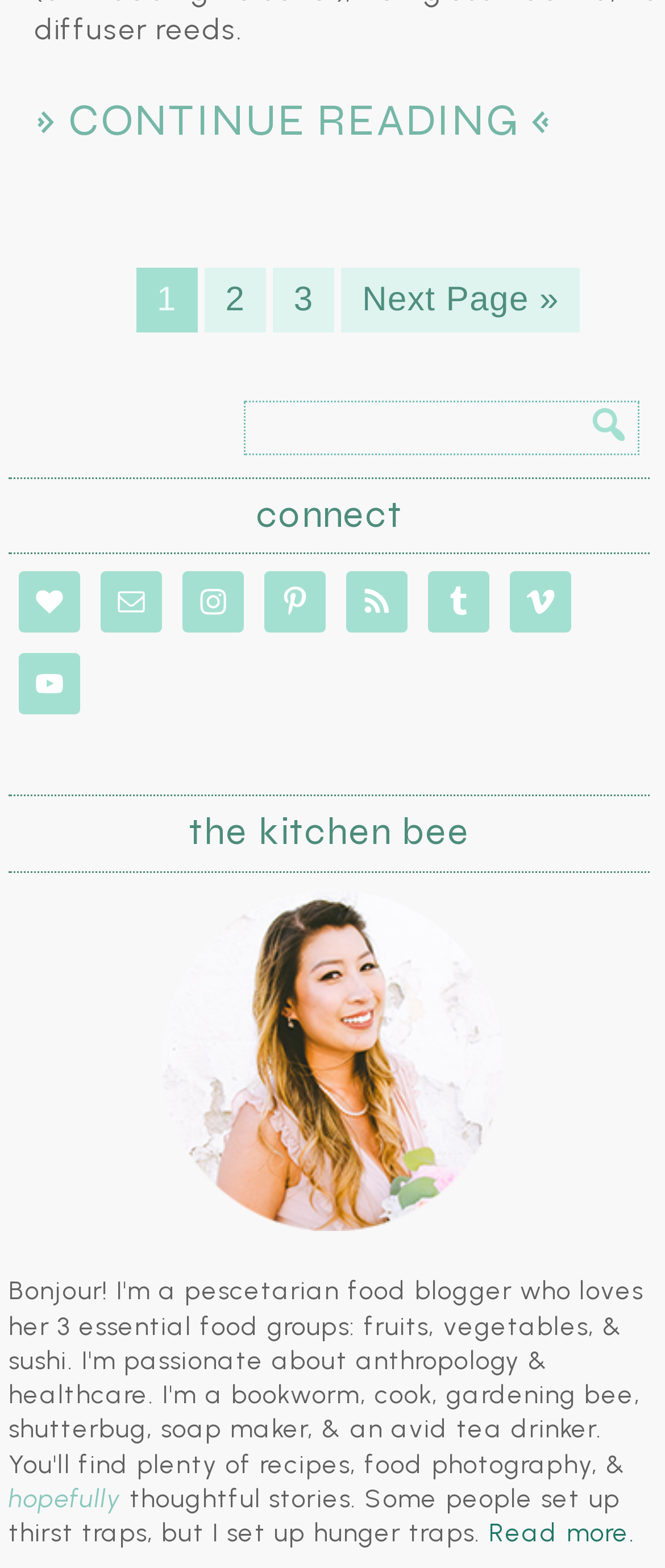Locate the bounding box coordinates of the clickable area needed to fulfill the instruction: "Check out Top Sellers".

None